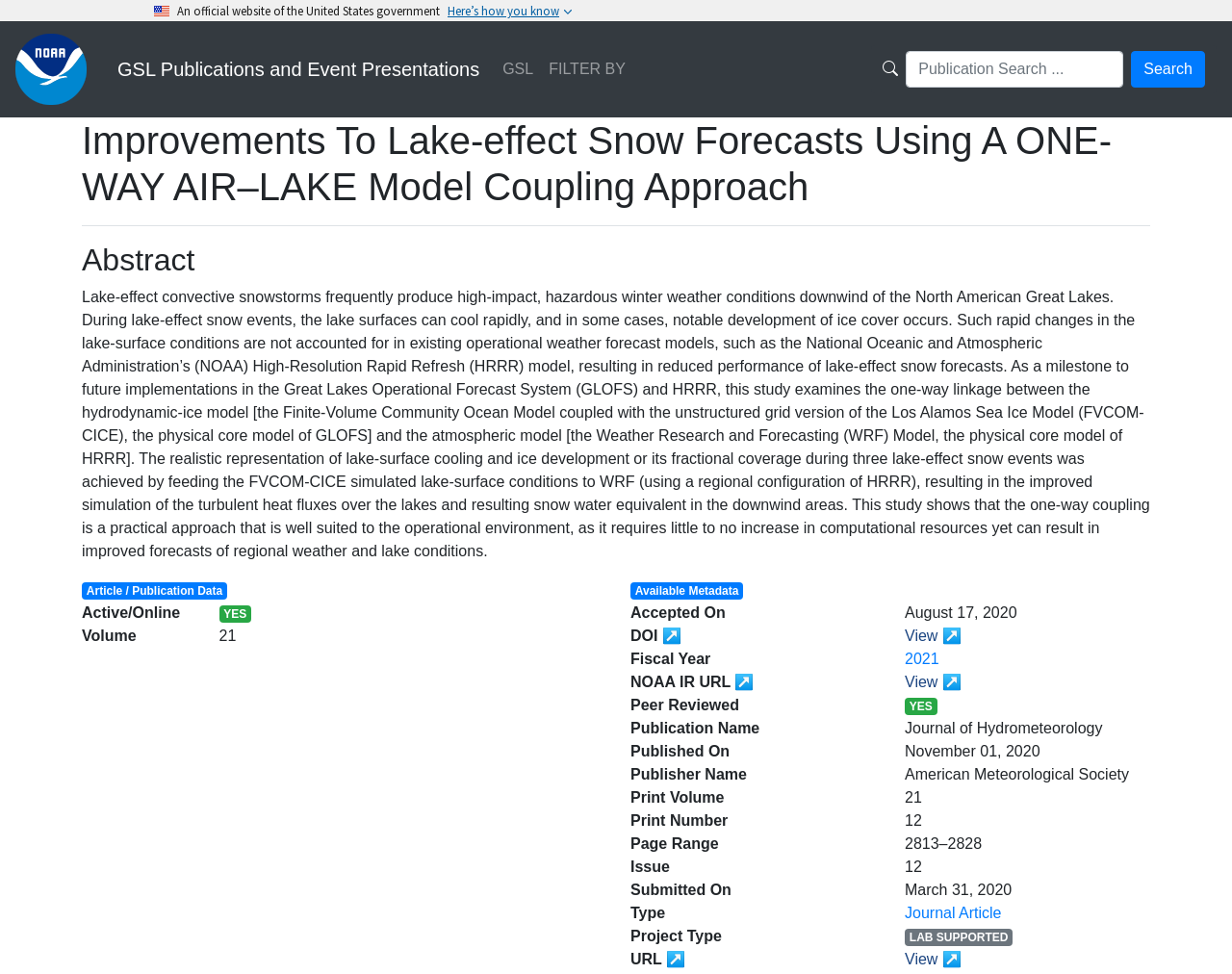Identify the main heading of the webpage and provide its text content.

Improvements To Lake-effect Snow Forecasts Using A ONE-WAY AIR–LAKE Model Coupling Approach